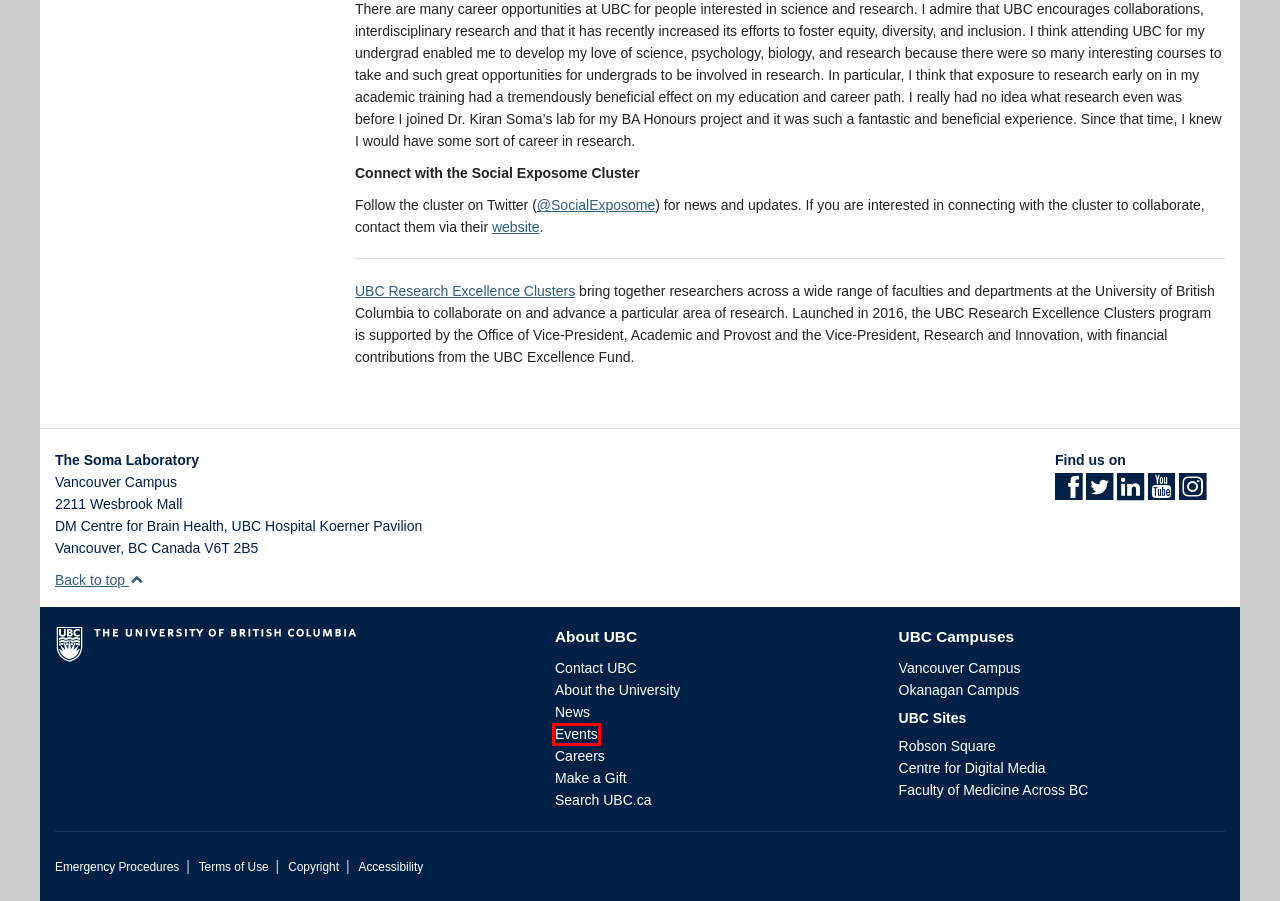You are given a screenshot of a webpage with a red bounding box around an element. Choose the most fitting webpage description for the page that appears after clicking the element within the red bounding box. Here are the candidates:
A. Legal Information & Terms of Use | The University of British Columbia
B. Home - give UBC
C. Web Accessibility at UBC | The University of British Columbia
D. UBC Okanagan
E. About UBC | The University of British Columbia
F. Campuses - UBC Faculty of Medicine
G. Home | UBC Robson Square
H. Campus Services | The University of British Columbia

H